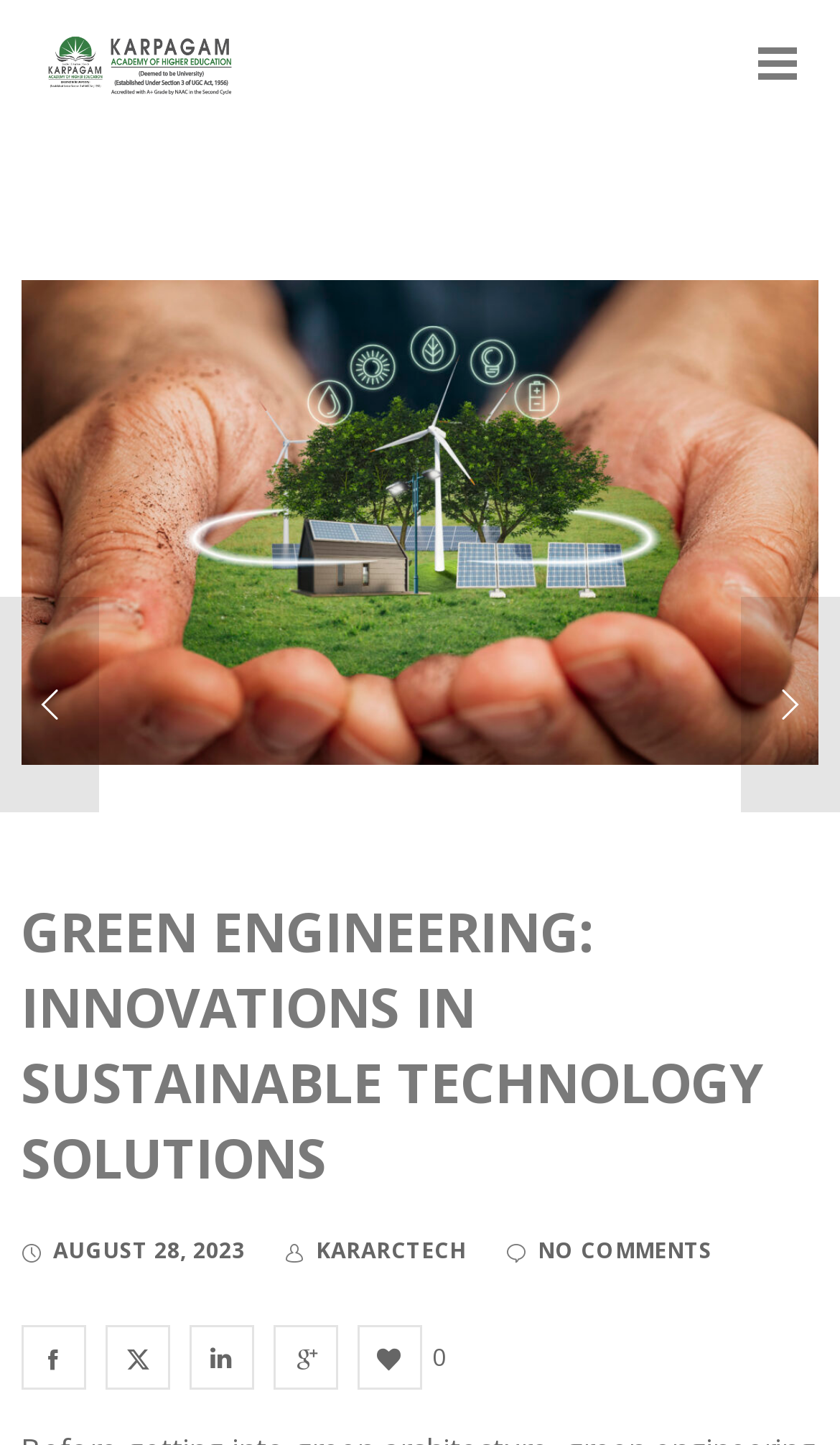What is the name of the architecture mentioned?
Respond with a short answer, either a single word or a phrase, based on the image.

Karpagam Architecture